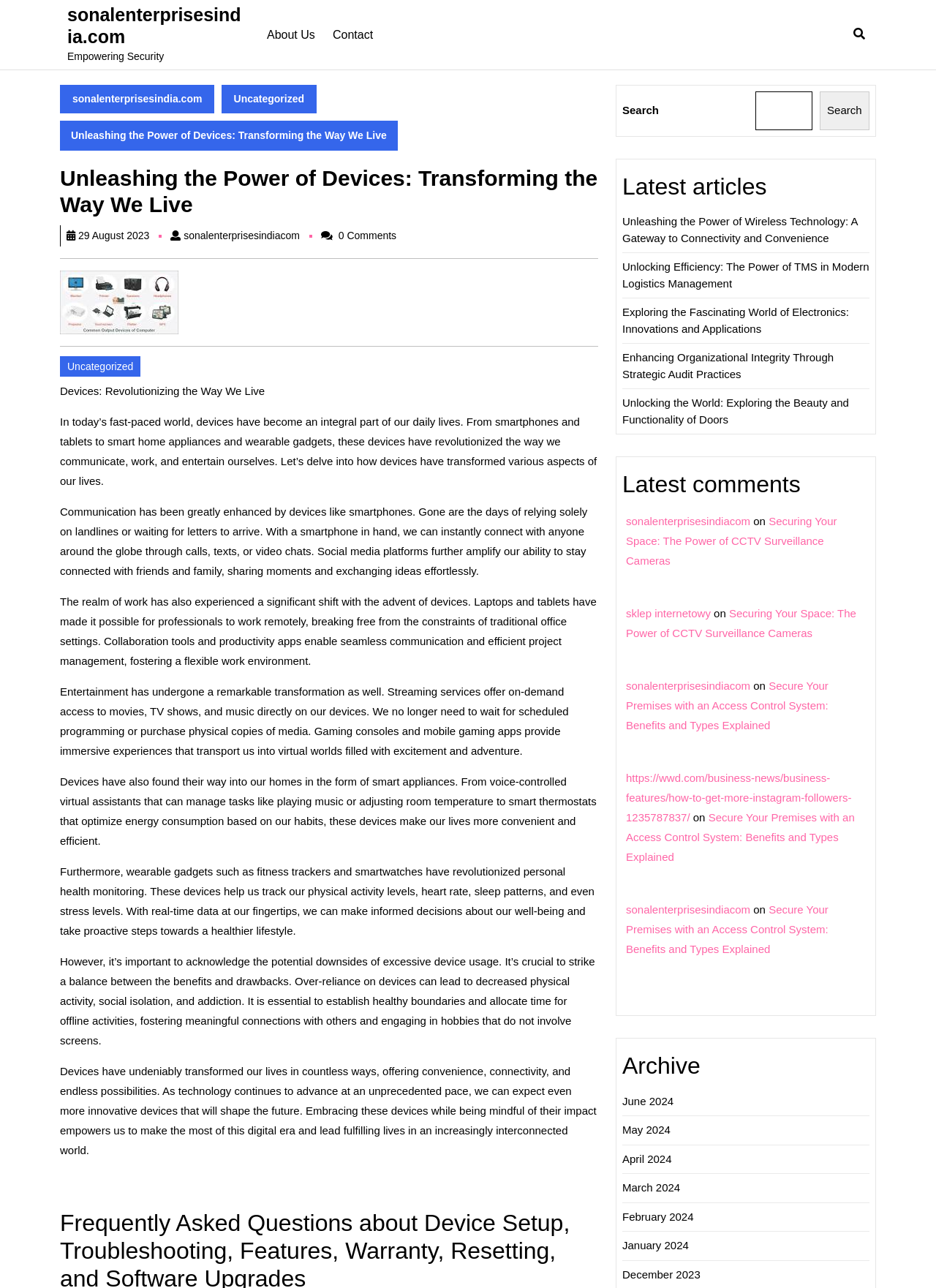Identify the bounding box coordinates of the area you need to click to perform the following instruction: "Click on the 'Contact' link".

[0.355, 0.008, 0.399, 0.046]